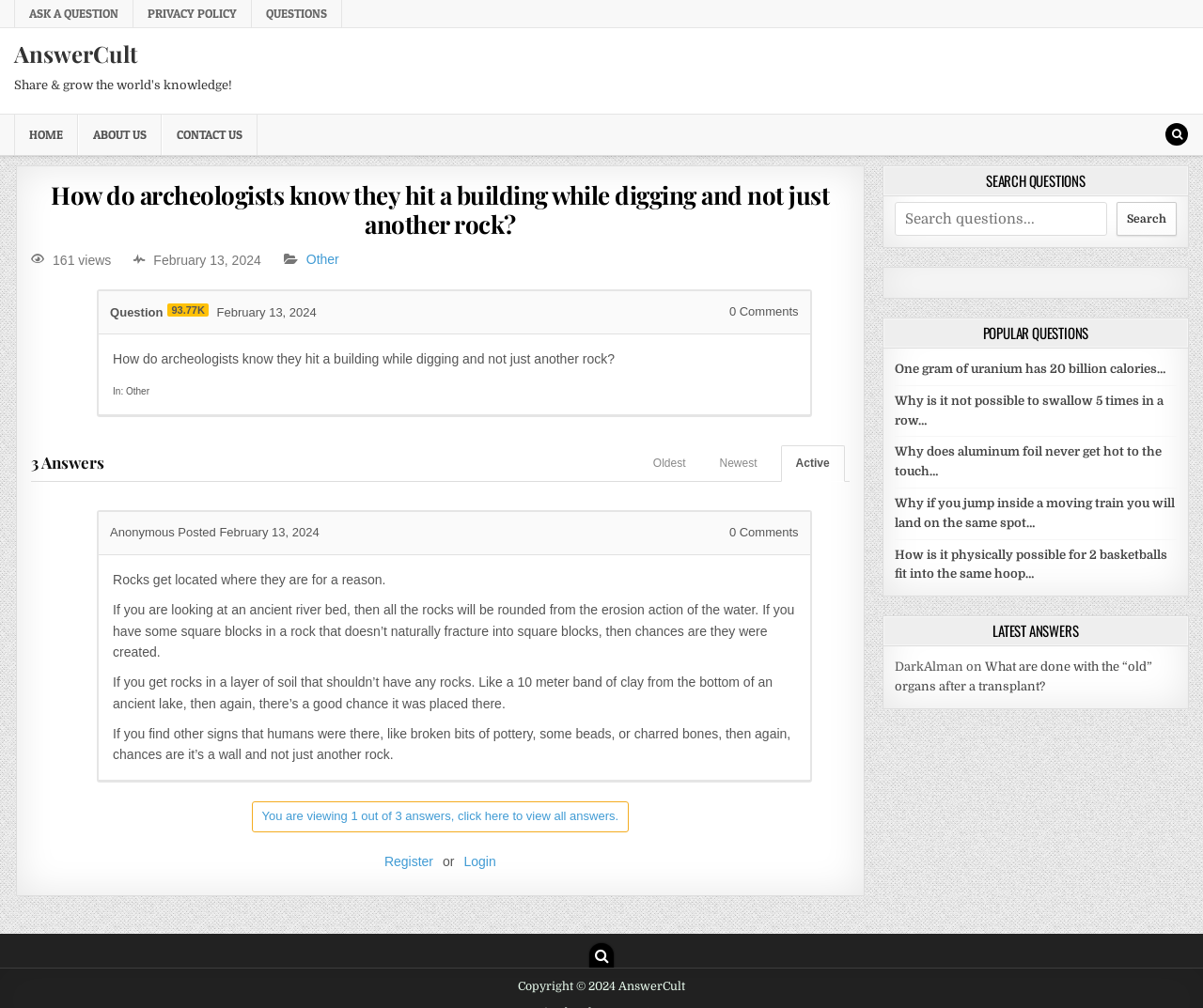Analyze and describe the webpage in a detailed narrative.

This webpage is about a question-and-answer platform, specifically focused on the question "How do archeologists know they hit a building while digging and not just another rock?" The page is divided into several sections.

At the top, there is a navigation menu with links to "ASK A QUESTION", "PRIVACY POLICY", and "QUESTIONS" on the left, and a logo "AnswerCult" on the right. Below the navigation menu, there is a primary menu with links to "HOME", "ABOUT US", and "CONTACT US" on the left, and a search bar on the right.

The main content of the page is an article with a heading that matches the question. The article has a view count of 161 views and a timestamp of February 13, 2024. There are three answers to the question, with the first answer being displayed in full. The answer is a lengthy text that explains how archeologists can determine if they have found a building or just a rock. There are also links to view all answers and to register or log in to the platform.

On the right side of the page, there is a complementary section with a search bar and a list of popular questions. The popular questions include links to questions about uranium, swallowing, aluminum foil, and more. Below the popular questions, there is a list of latest answers, including a question about organ transplants.

At the very bottom of the page, there is a copyright notice that reads "Copyright © 2024 AnswerCult".